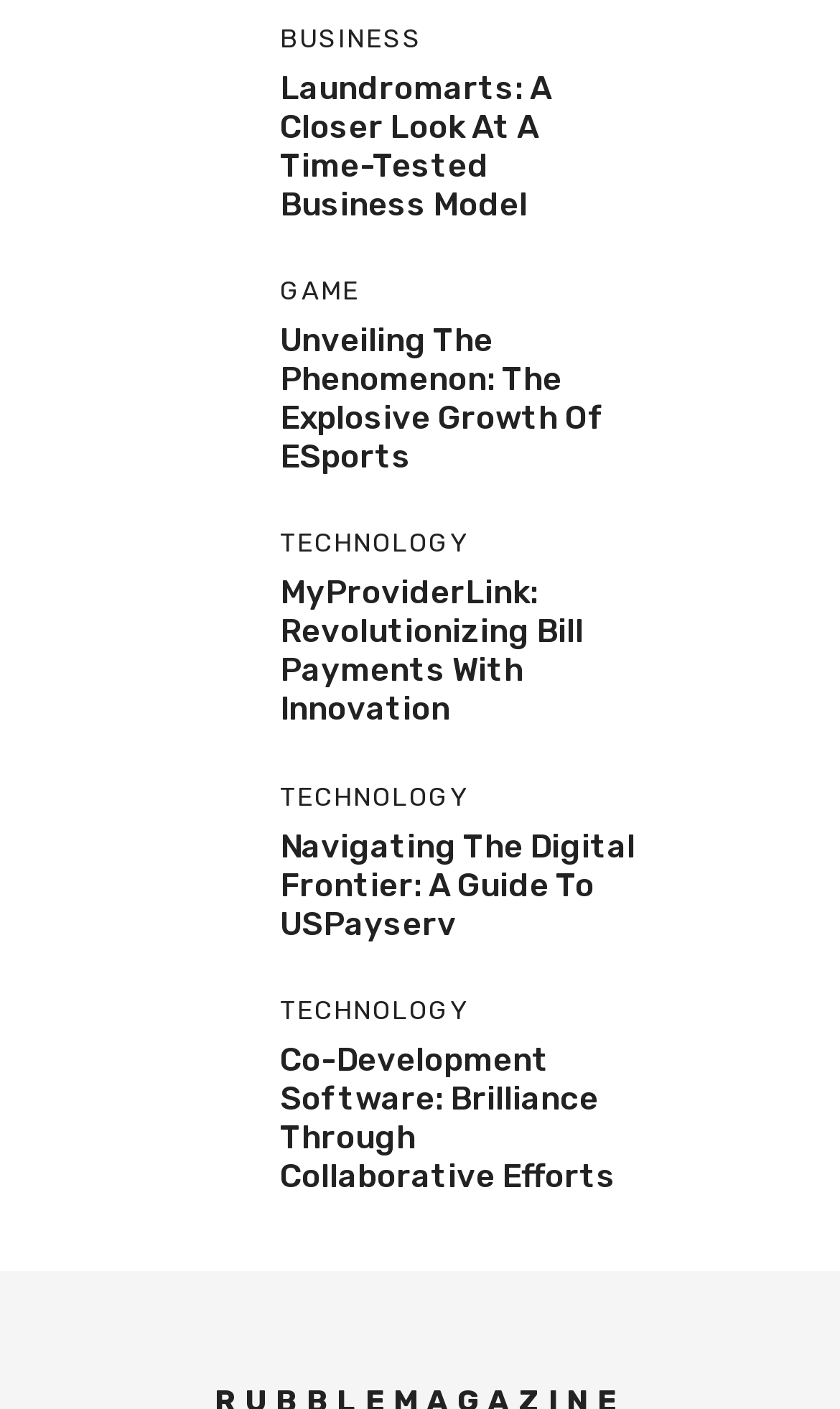Please locate the bounding box coordinates of the element that should be clicked to achieve the given instruction: "learn about co-development software".

[0.333, 0.739, 0.756, 0.849]